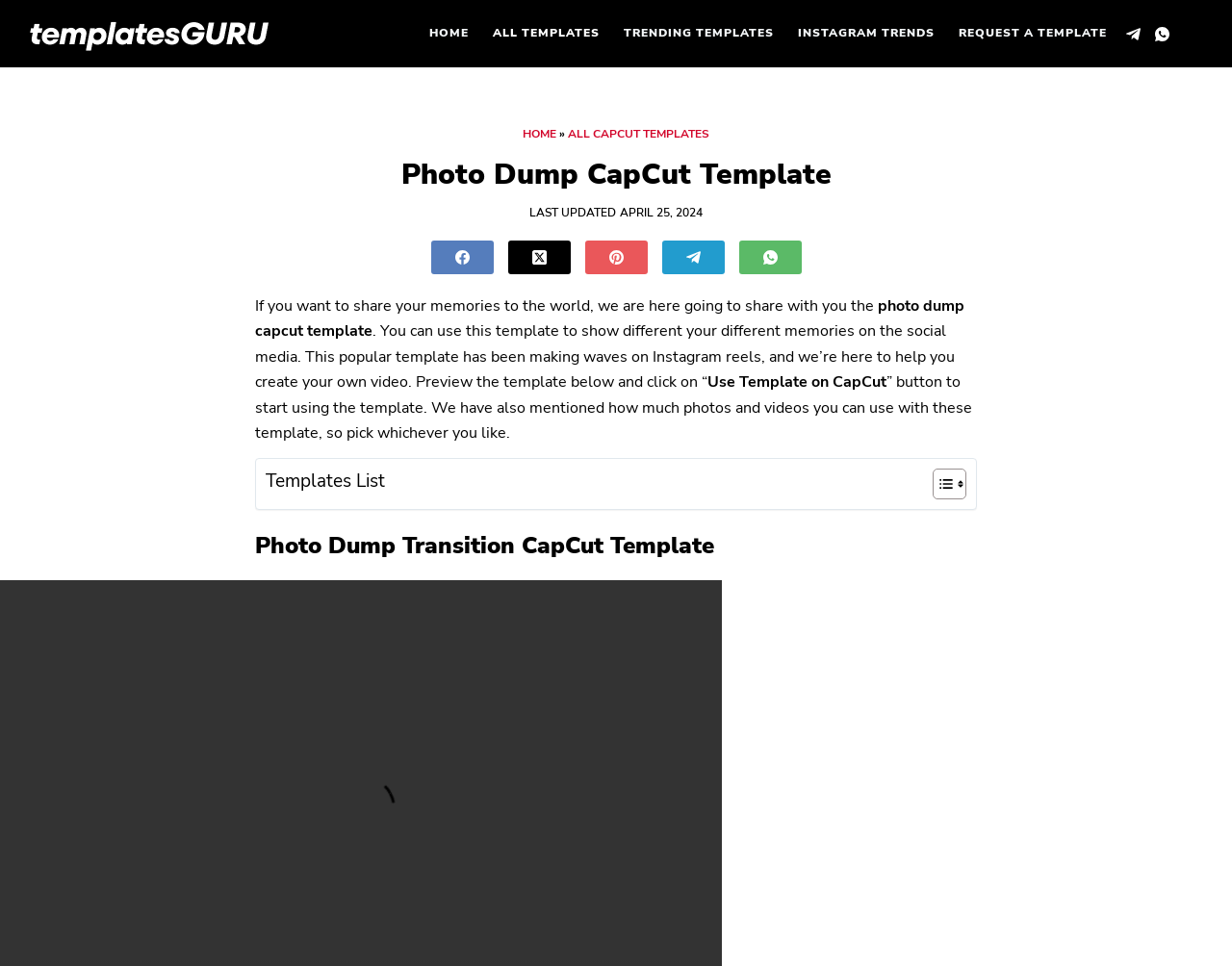Please locate the UI element described by "Home" and provide its bounding box coordinates.

[0.424, 0.13, 0.452, 0.146]